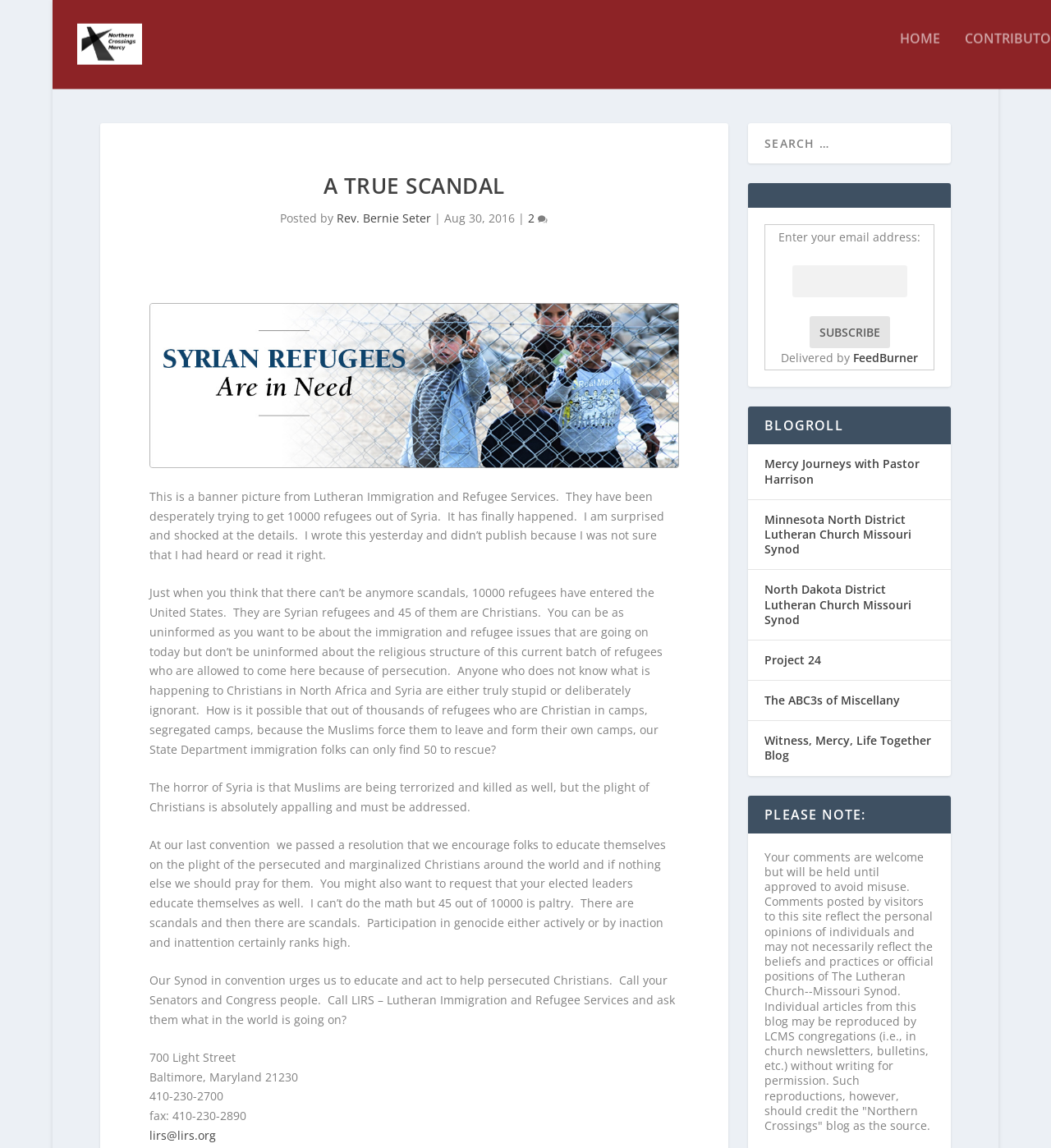Craft a detailed narrative of the webpage's structure and content.

This webpage appears to be a blog post titled "A True Scandal" from "Northern Crossings". At the top, there is a heading with the title "A TRUE SCANDAL" followed by a line of text indicating the post's author, "Rev. Bernie Seter", and the date "Aug 30, 2016". Below this, there is a link to a comment section with a count of 2 comments.

To the right of the title, there is a banner image with a description "Syrian-Refugee-Banner" from Lutheran Immigration and Refugee Services. Below the image, there is a block of text discussing the scandal of 10,000 Syrian refugees entering the United States, with only 45 of them being Christians. The text expresses shock and outrage at the situation, citing the persecution of Christians in North Africa and Syria.

The main content of the post is divided into several paragraphs, each discussing the plight of Christians in Syria and the role of the State Department in refugee resettlement. The text also mentions a resolution passed at a convention to educate people about the persecution of Christians and to pray for them.

At the bottom of the page, there is a section with contact information for Lutheran Immigration and Refugee Services, including an address, phone number, fax number, and email address.

To the right of the main content, there is a sidebar with several sections. At the top, there is a search box. Below this, there is a heading with a subscription form to enter an email address and a "Subscribe" button. The form is accompanied by a line of text indicating that the blog is delivered by FeedBurner.

Further down the sidebar, there is a section titled "BLOGROLL" with links to several other blogs and websites, including "Mercy Journeys with Pastor Harrison" and "Witness, Mercy, Life Together Blog". Finally, there is a section titled "PLEASE NOTE:" with a disclaimer about comments on the blog and the use of individual articles by LCMS congregations.